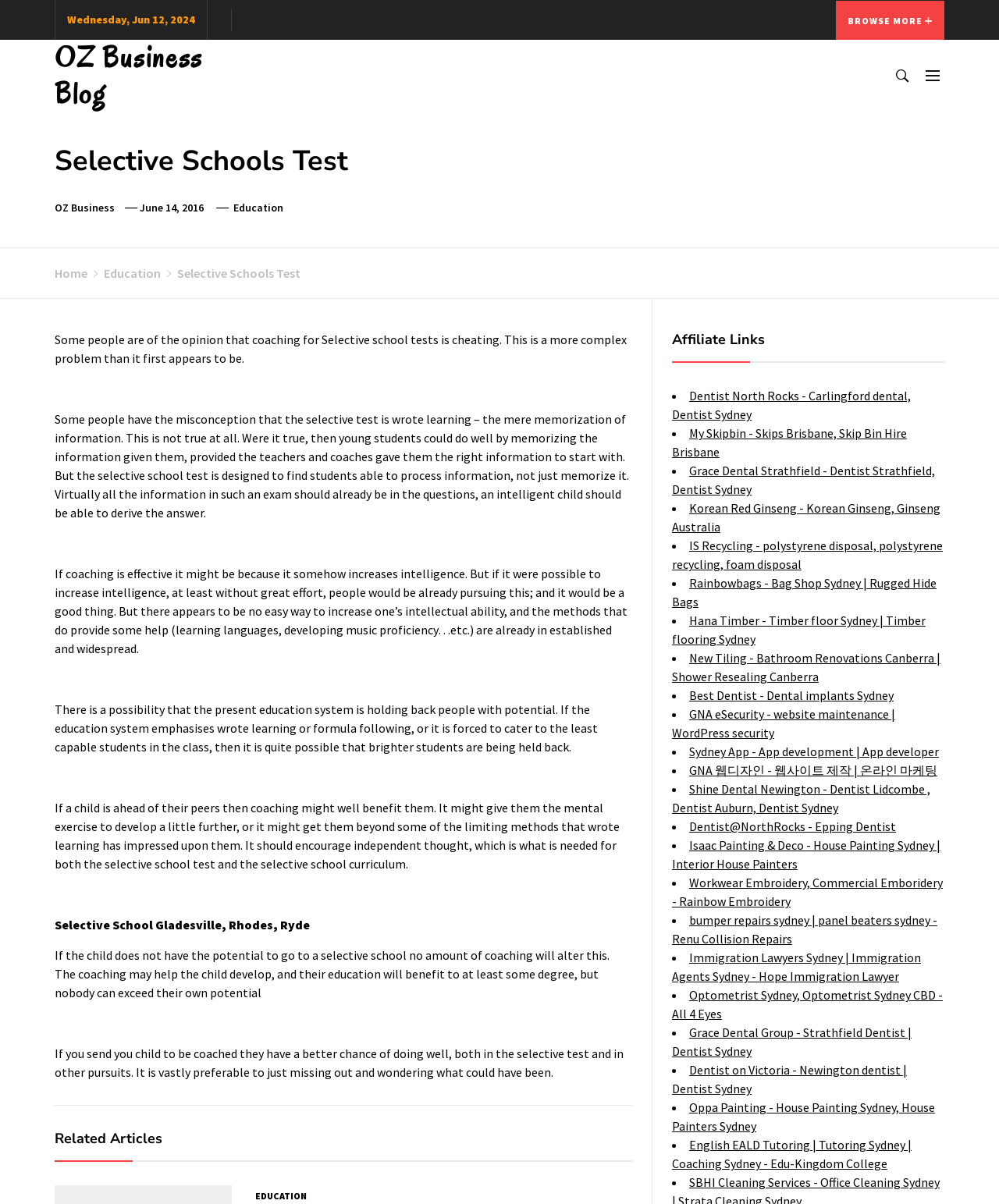What is the benefit of coaching for children who are ahead of their peers?
Give a detailed explanation using the information visible in the image.

According to the article, if a child is ahead of their peers, then coaching might well benefit them by giving them the mental exercise to develop a little further, or it might get them beyond some of the limiting methods that wrote learning has impressed upon them.